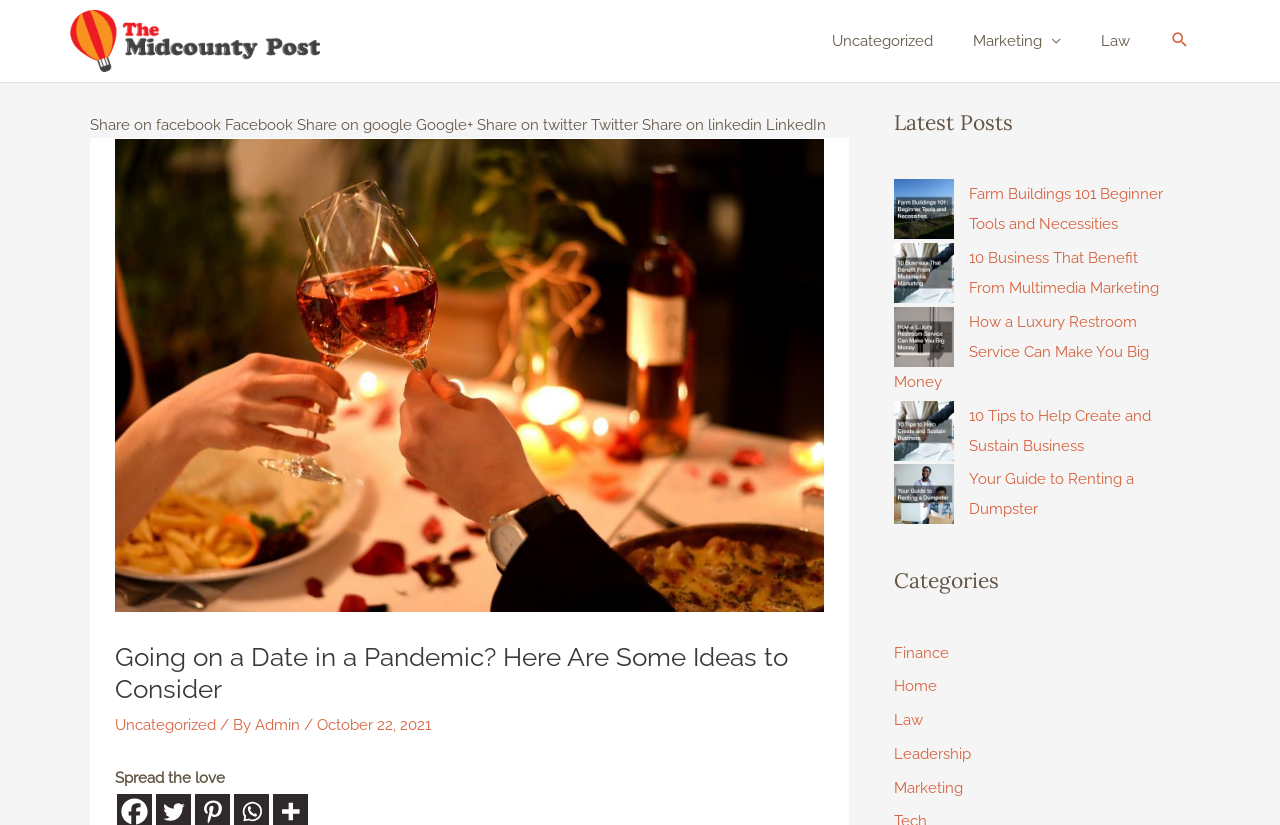What is the title of the latest article? Refer to the image and provide a one-word or short phrase answer.

Going on a Date in a Pandemic?